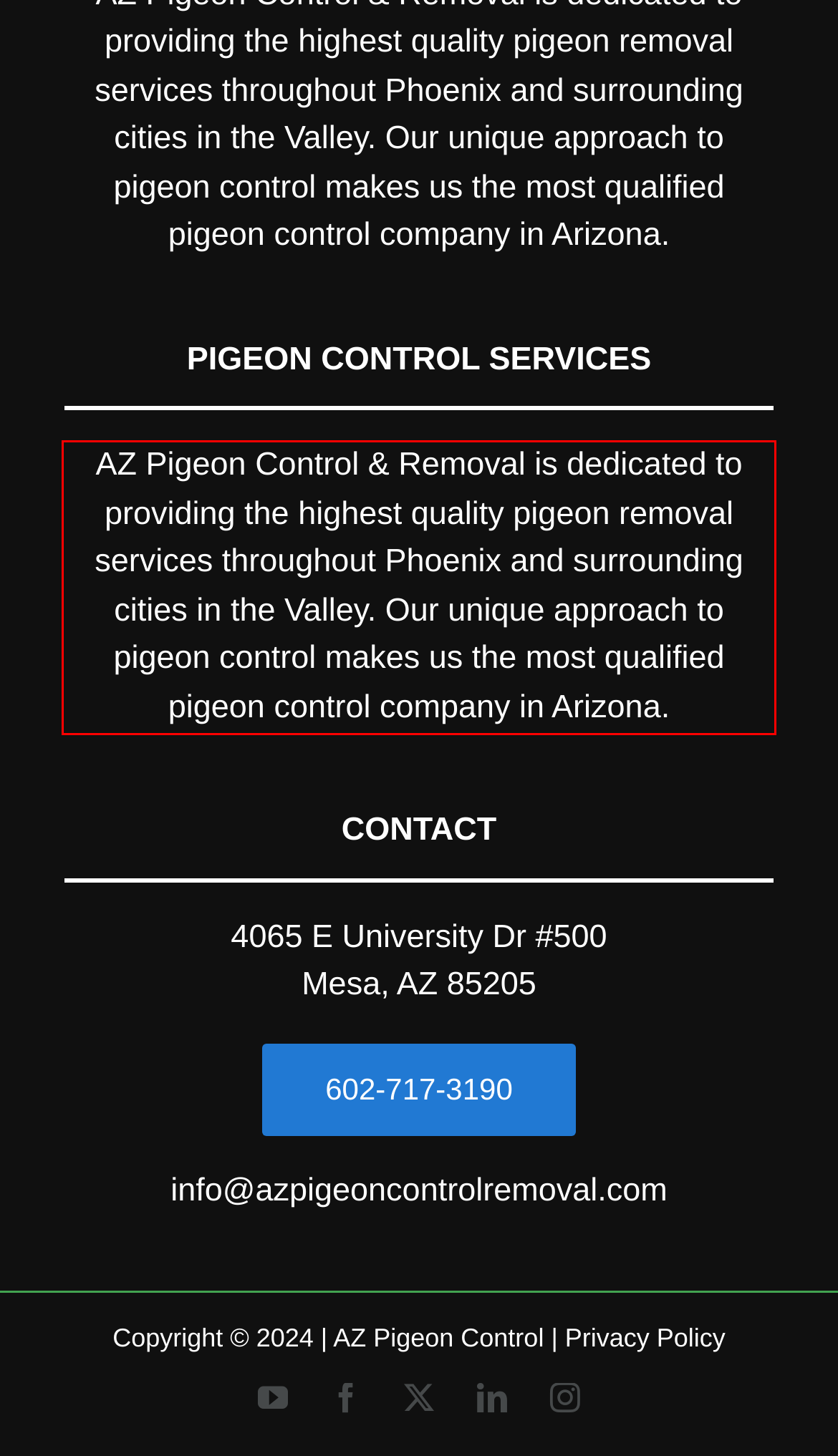Please use OCR to extract the text content from the red bounding box in the provided webpage screenshot.

AZ Pigeon Control & Removal is dedicated to providing the highest quality pigeon removal services throughout Phoenix and surrounding cities in the Valley. Our unique approach to pigeon control makes us the most qualified pigeon control company in Arizona.